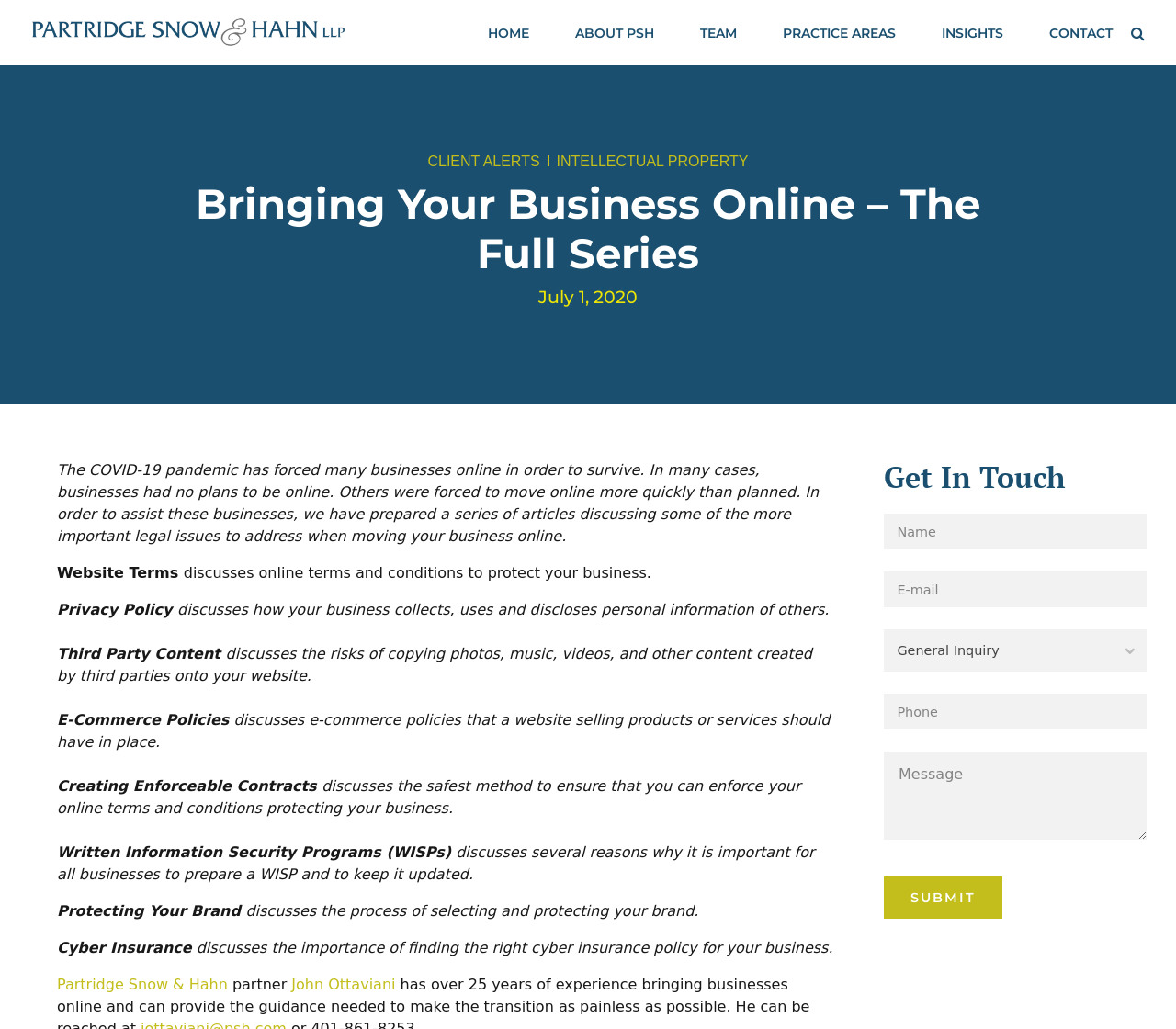Find the bounding box coordinates for the UI element whose description is: "Amazon - MX". The coordinates should be four float numbers between 0 and 1, in the format [left, top, right, bottom].

None